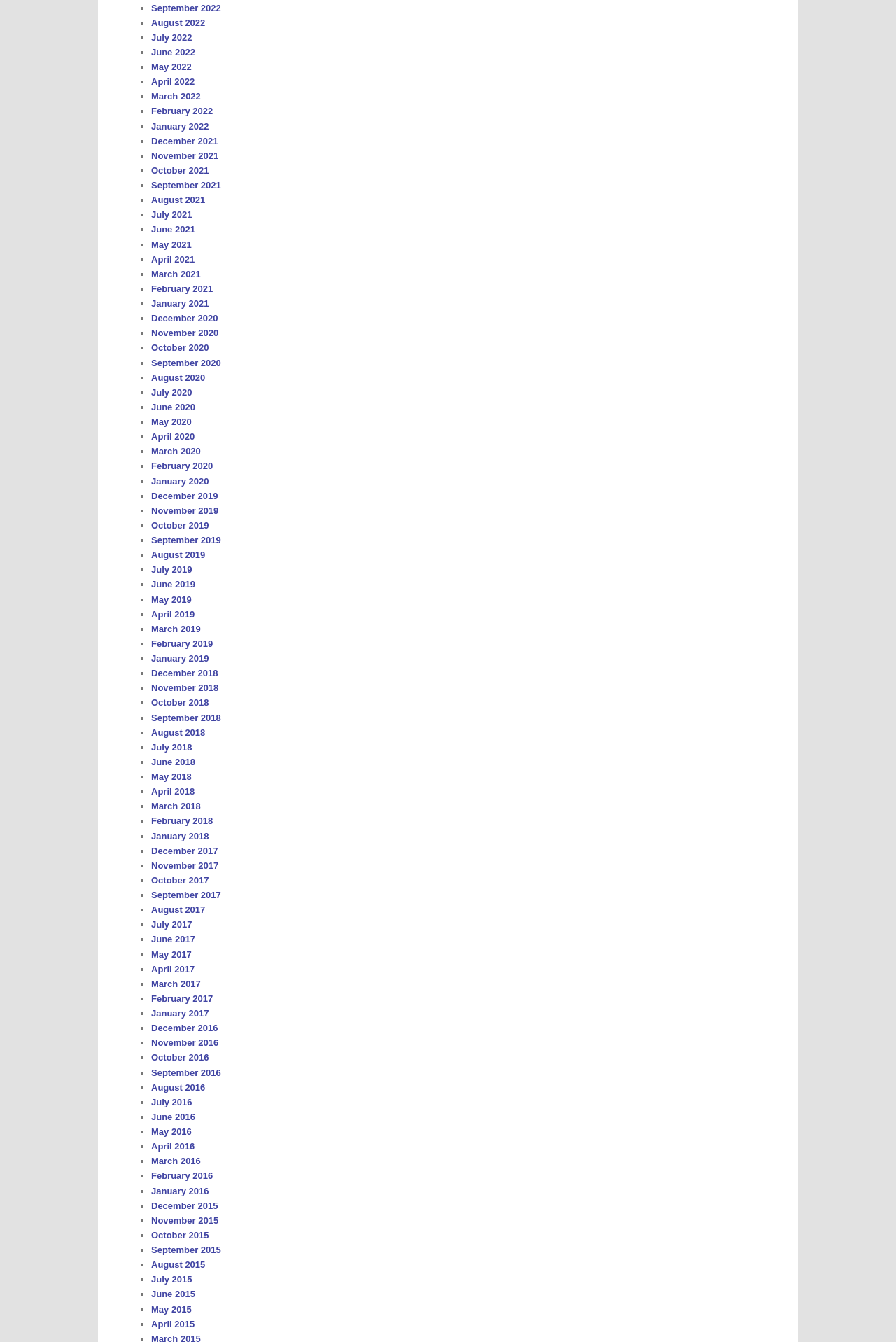What is the format of the month listings?
Please respond to the question with a detailed and informative answer.

By examining the list of links on the webpage, I can see that the format of the month listings is 'Month YYYY', where 'Month' is the name of the month and 'YYYY' is the year.